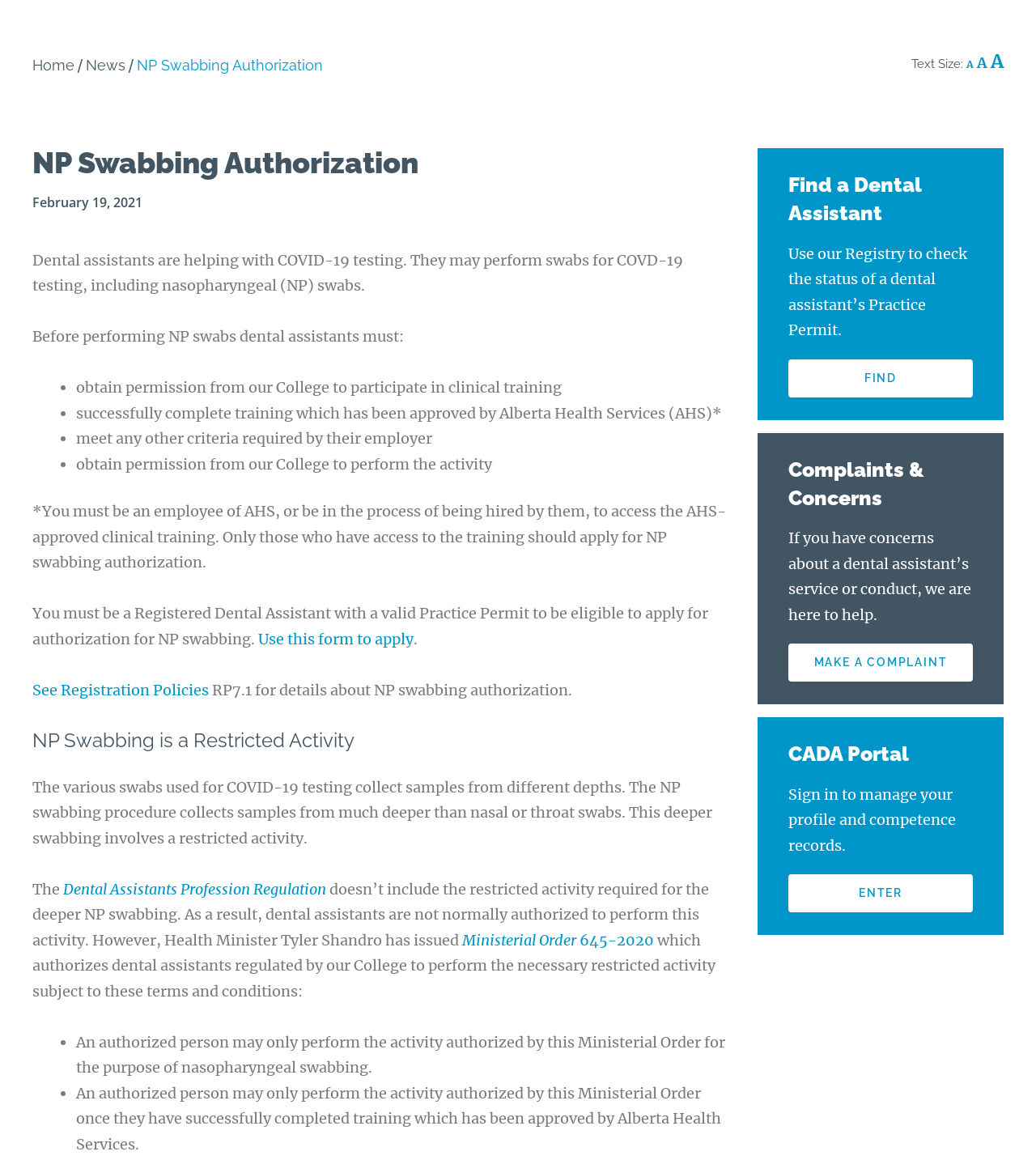Identify the bounding box for the described UI element: "Ministerial Order 645-2020".

[0.446, 0.802, 0.631, 0.818]